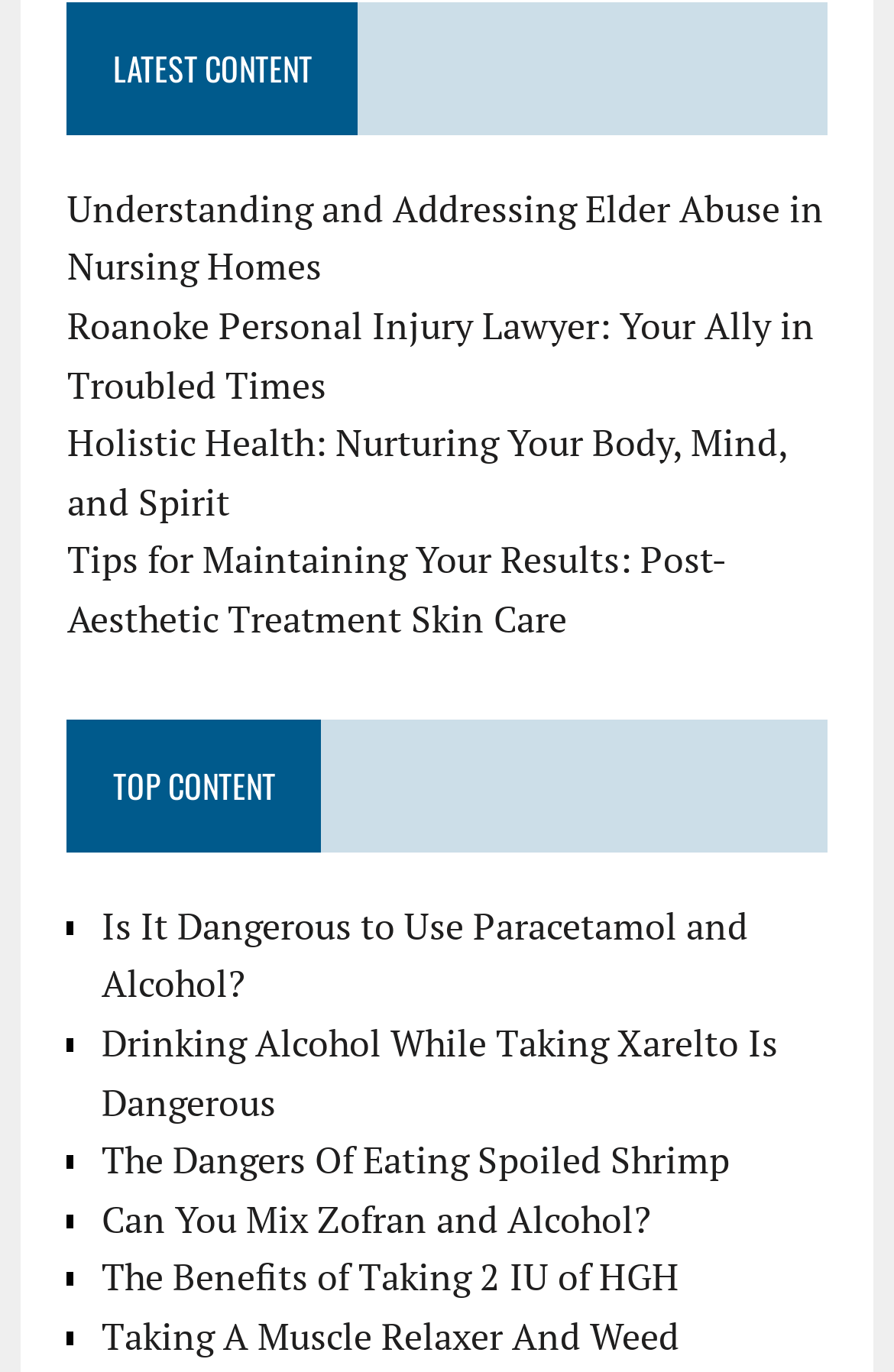Determine the bounding box coordinates for the area you should click to complete the following instruction: "Read about Taking A Muscle Relaxer And Weed".

[0.113, 0.955, 0.76, 0.992]